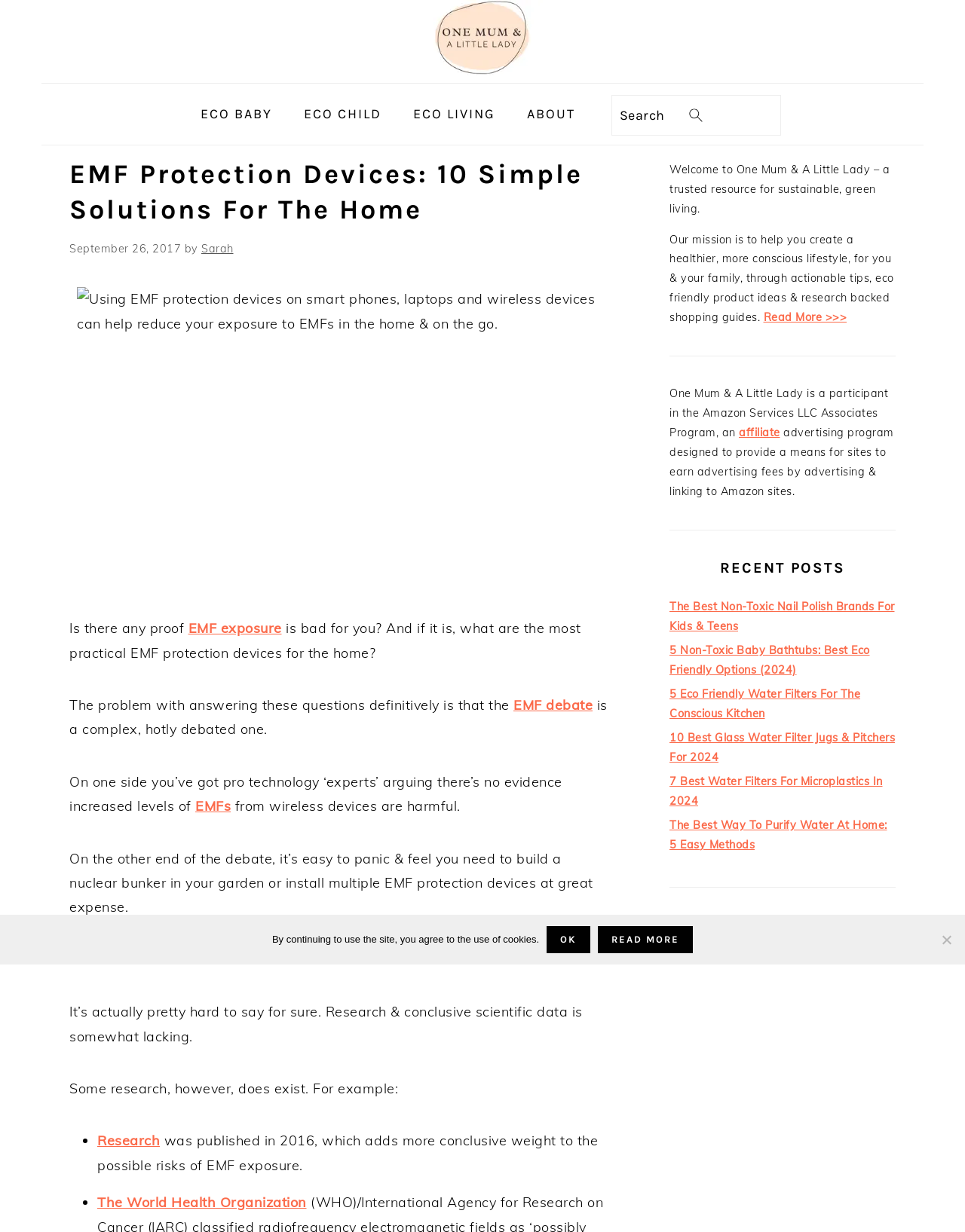Refer to the image and provide an in-depth answer to the question:
What is the topic of the article?

I determined the topic of the article by reading the introductory paragraph. The text mentions 'EMF protection devices' and discusses their importance, indicating that it is the main topic of the article.